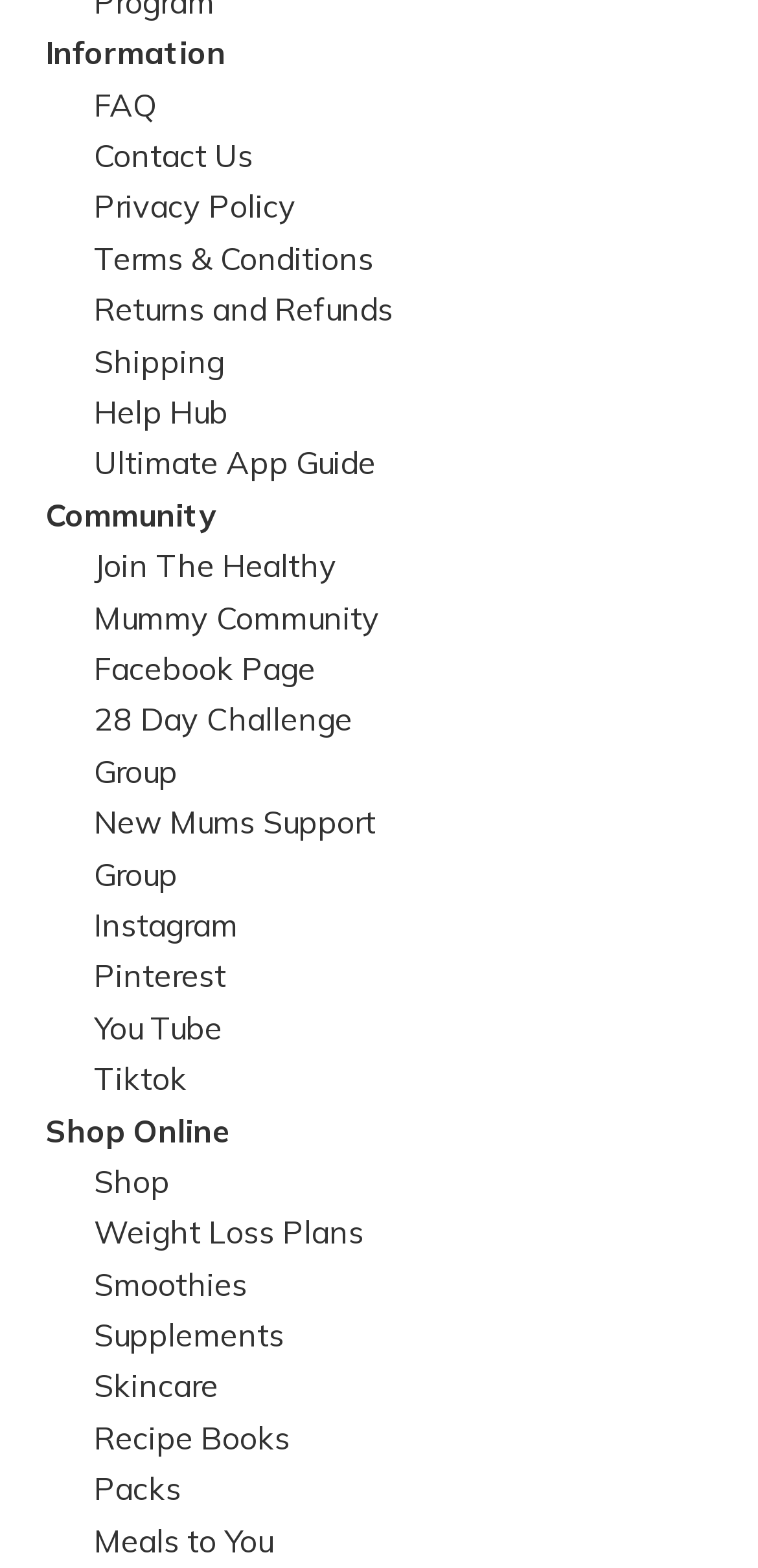Could you locate the bounding box coordinates for the section that should be clicked to accomplish this task: "View Weight Loss Plans".

[0.124, 0.774, 0.481, 0.798]